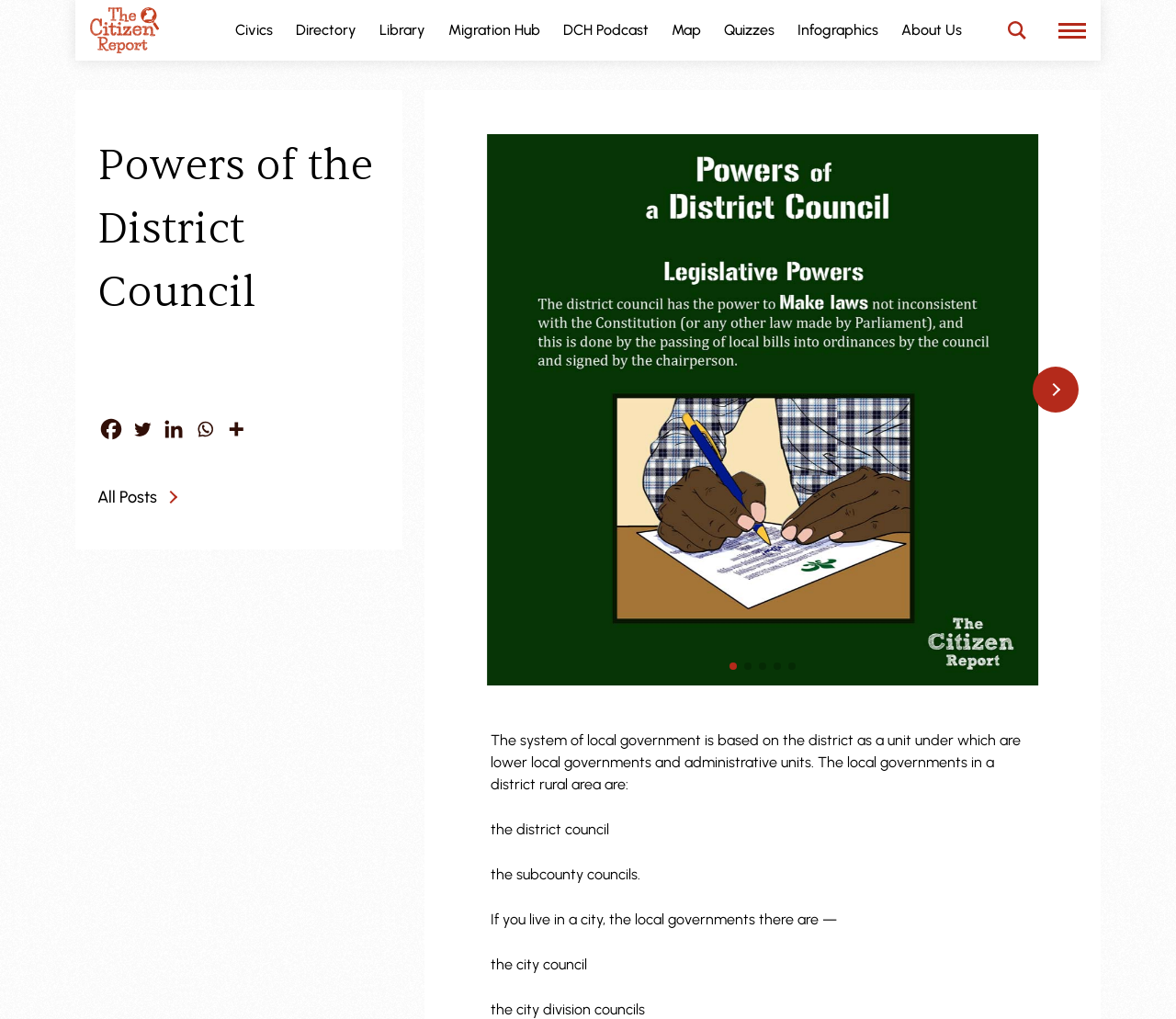Locate the UI element described as follows: "aria-label="Whatsapp" title="Whatsapp"". Return the bounding box coordinates as four float numbers between 0 and 1 in the order [left, top, right, bottom].

[0.162, 0.408, 0.186, 0.435]